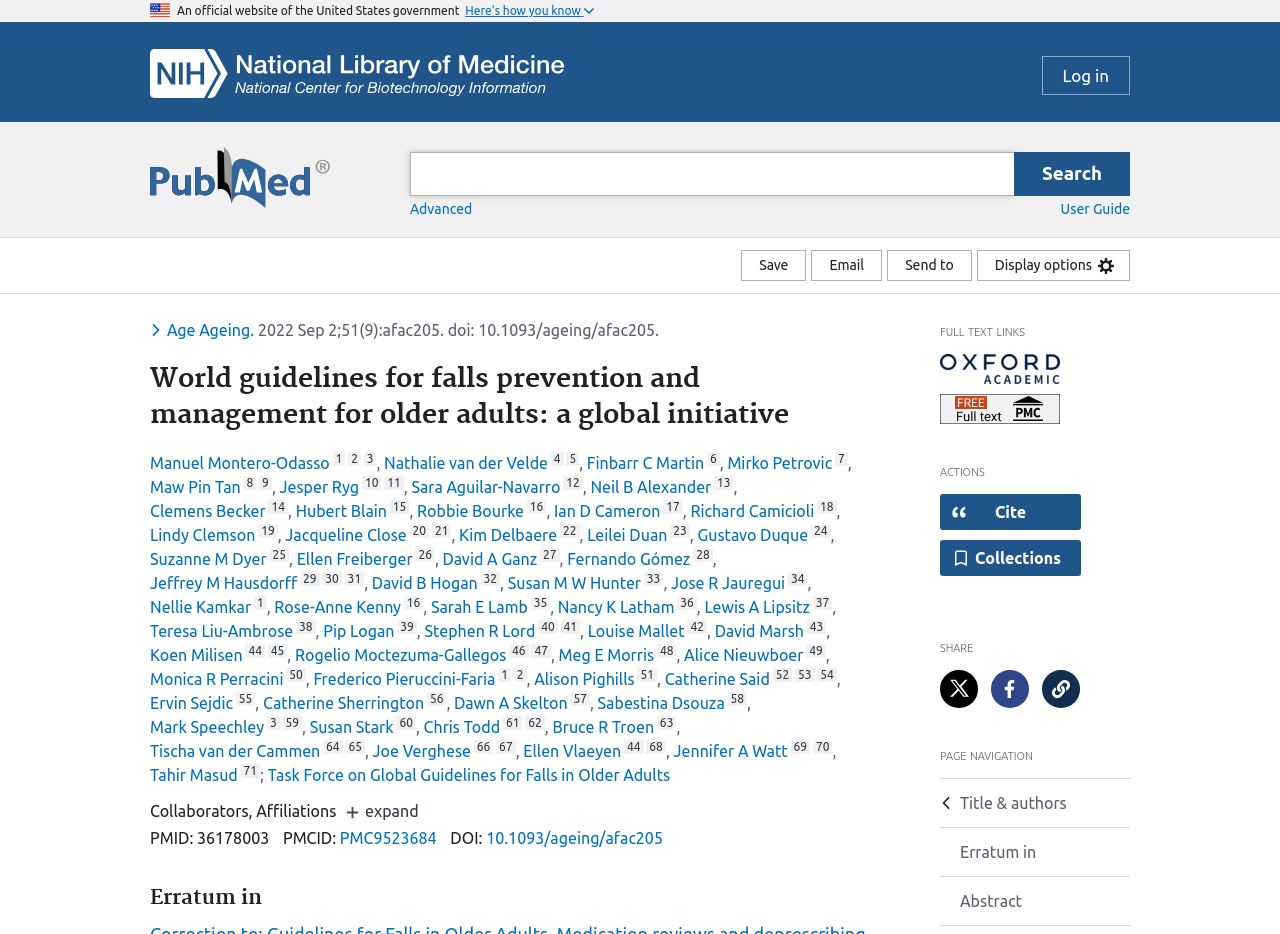Can you find the bounding box coordinates for the element to click on to achieve the instruction: "Click on the 'Save' button"?

[0.579, 0.268, 0.63, 0.301]